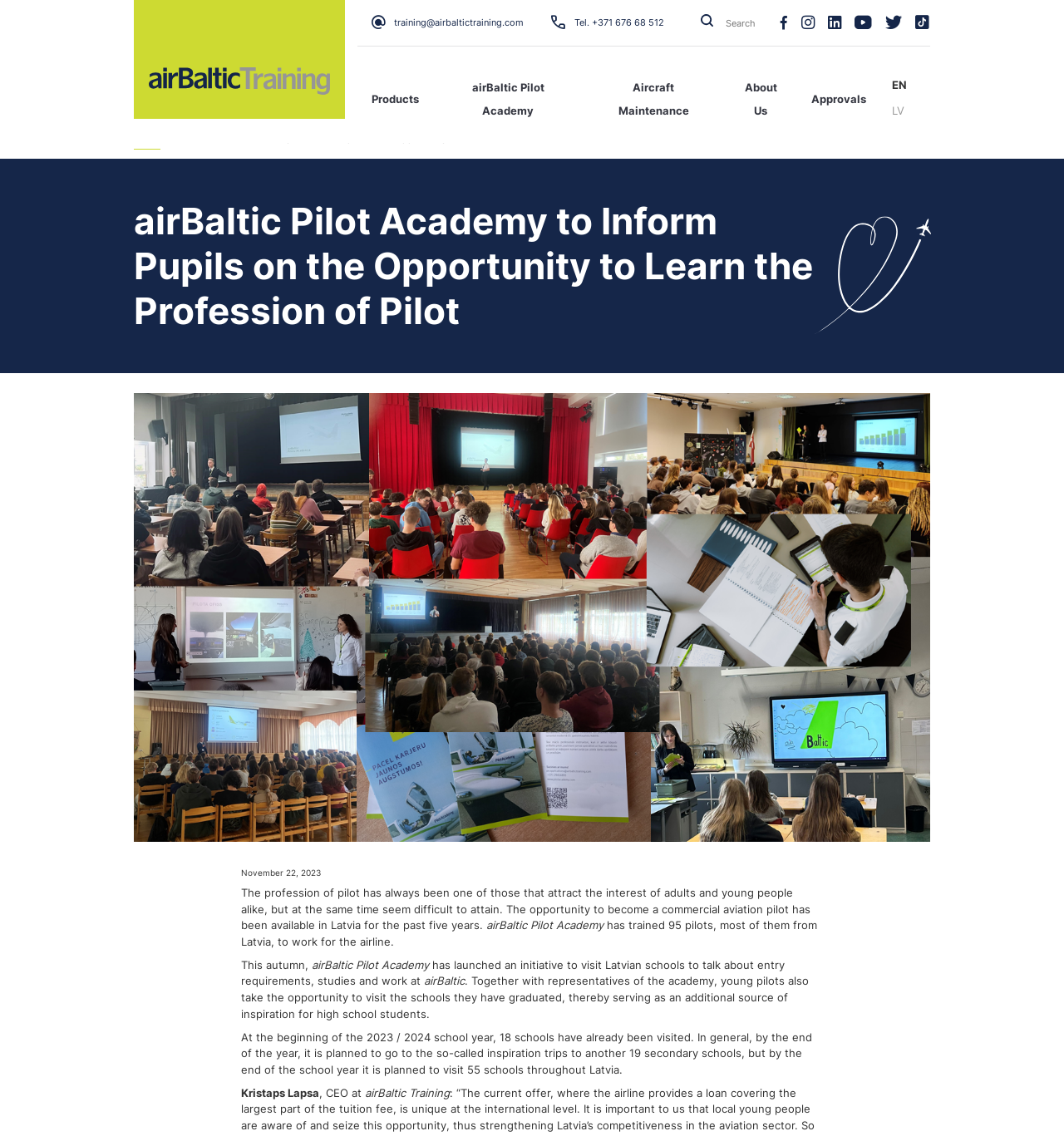What is the main heading displayed on the webpage? Please provide the text.

airBaltic Pilot Academy to Info​rm Pupils on the Opportunity to Learn the Profession of Pilot